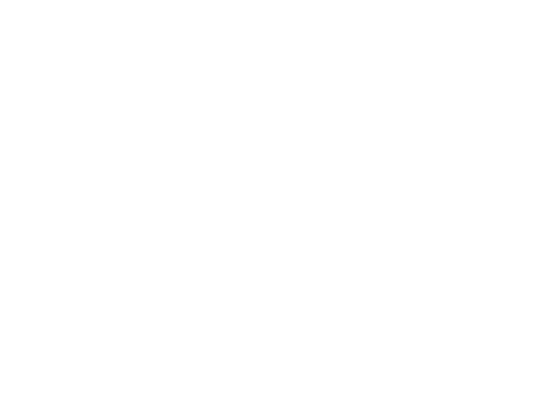Offer an in-depth caption that covers the entire scene depicted in the image.

This image features the cover of the "Tri-ang TT – 5th Edition 1961 Catalogue," which is presented in fair to good condition. The catalogue is an important reference document for collectors and enthusiasts of Tri-ang products. Notably, it is complete and intact, despite having some wear, including a split at the spine. The cover reflects the classic design of vintage catalogues, appealing to those interested in railway models and toys from that era. The price listed for this item is £14.00, which includes UK postage, emphasizing its accessibility to collectors looking to enhance their collections with historical documentation.